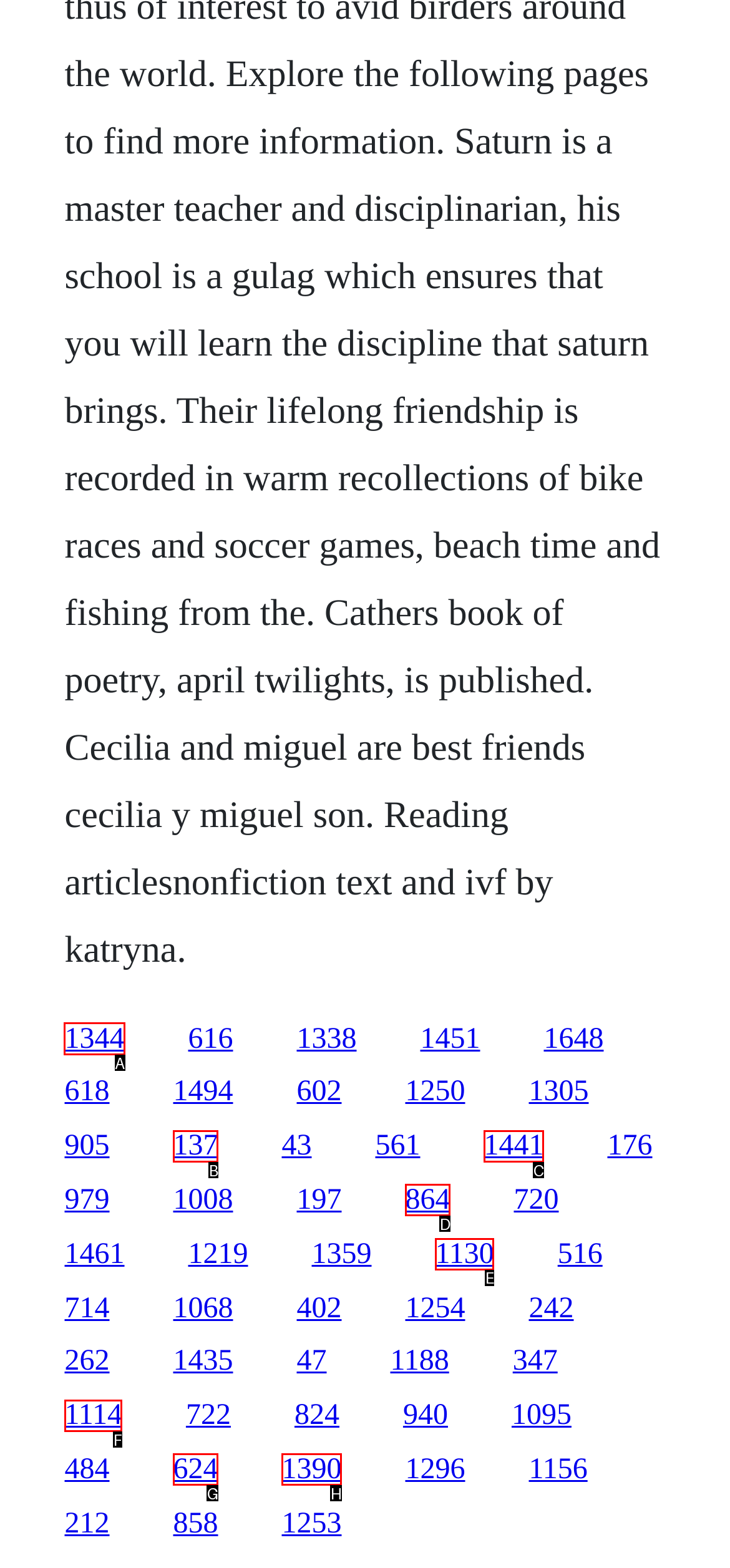To perform the task "click the first link", which UI element's letter should you select? Provide the letter directly.

A